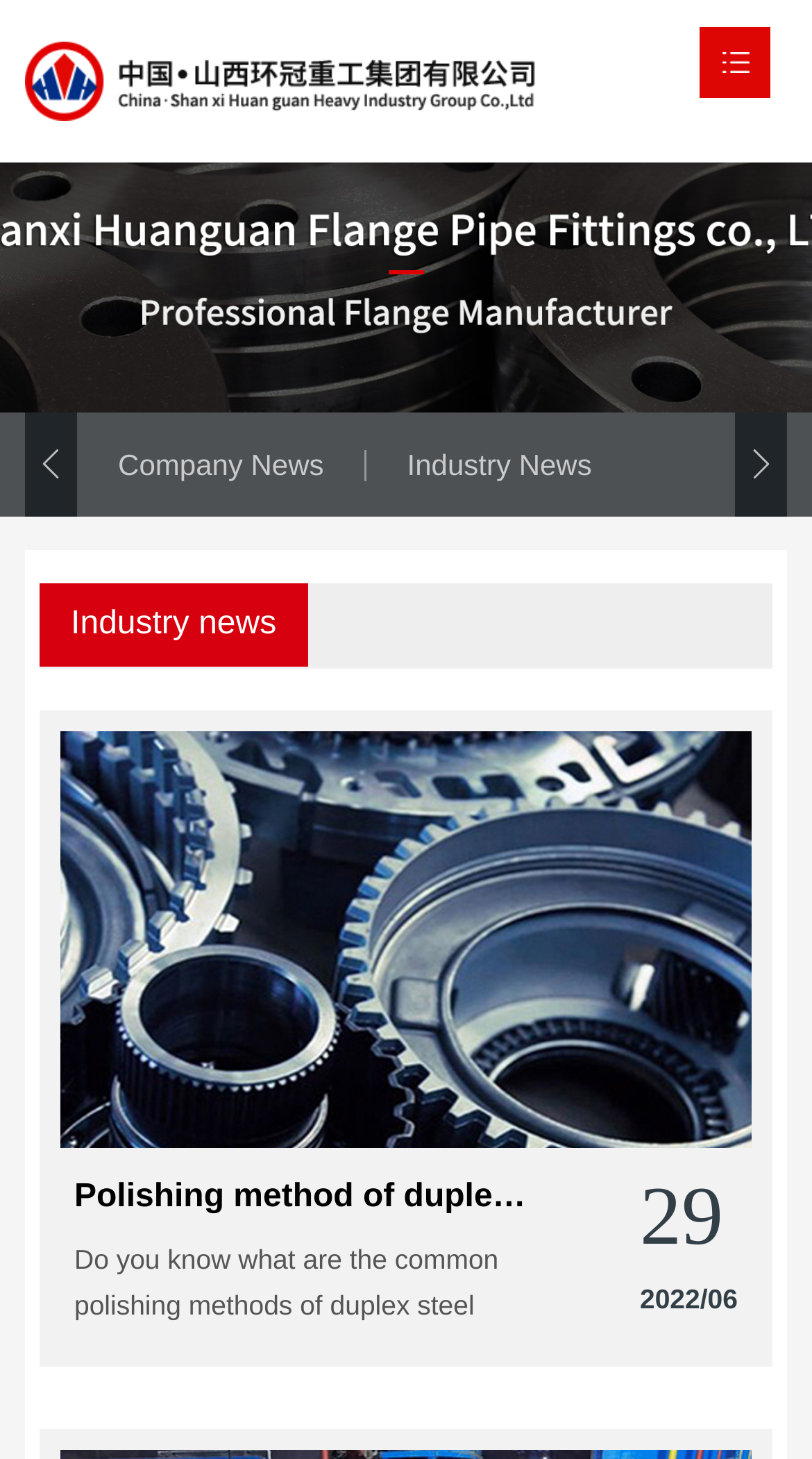Indicate the bounding box coordinates of the element that must be clicked to execute the instruction: "Click the Home link". The coordinates should be given as four float numbers between 0 and 1, i.e., [left, top, right, bottom].

[0.05, 0.086, 0.95, 0.151]